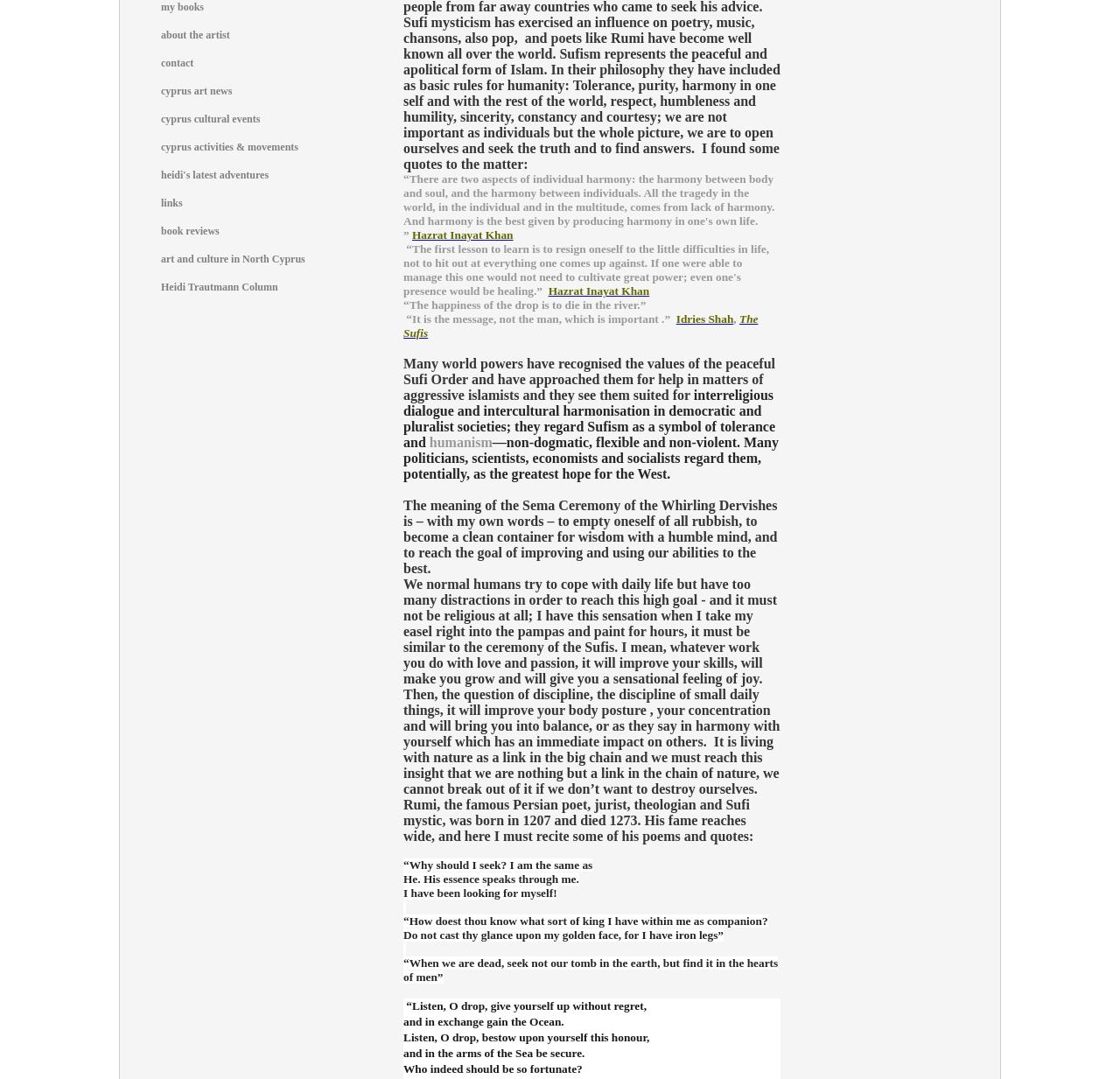Provide the bounding box coordinates, formatted as (top-left x, top-left y, bottom-right x, bottom-right y), with all values being floating point numbers between 0 and 1. Identify the bounding box of the UI element that matches the description: book reviews

[0.114, 0.201, 0.348, 0.227]